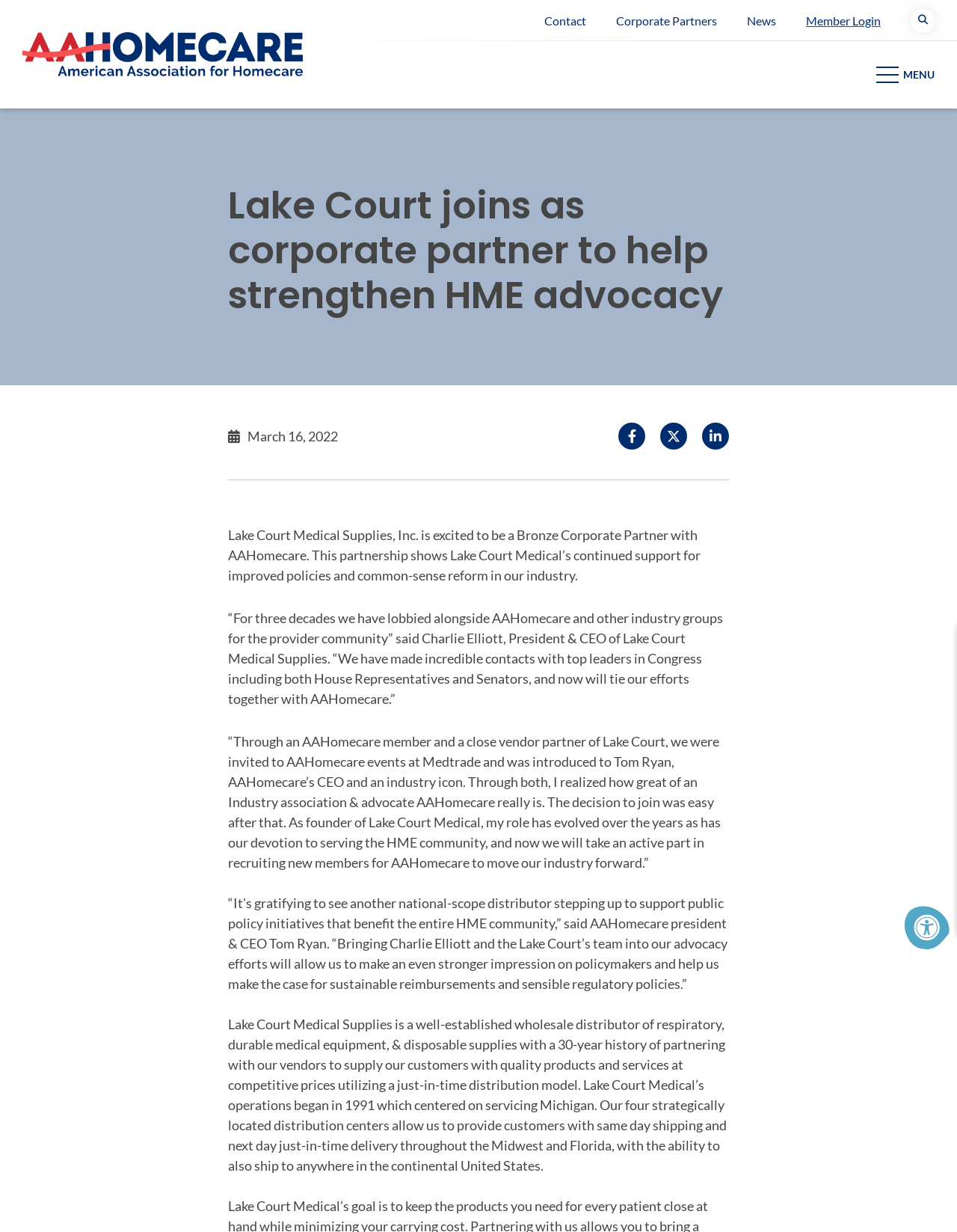What is the name of the CEO of Lake Court Medical Supplies?
Refer to the image and give a detailed answer to the query.

I found this answer by reading the text content of the webpage, specifically the quote from Charlie Elliott, who is mentioned as the President & CEO of Lake Court Medical Supplies.